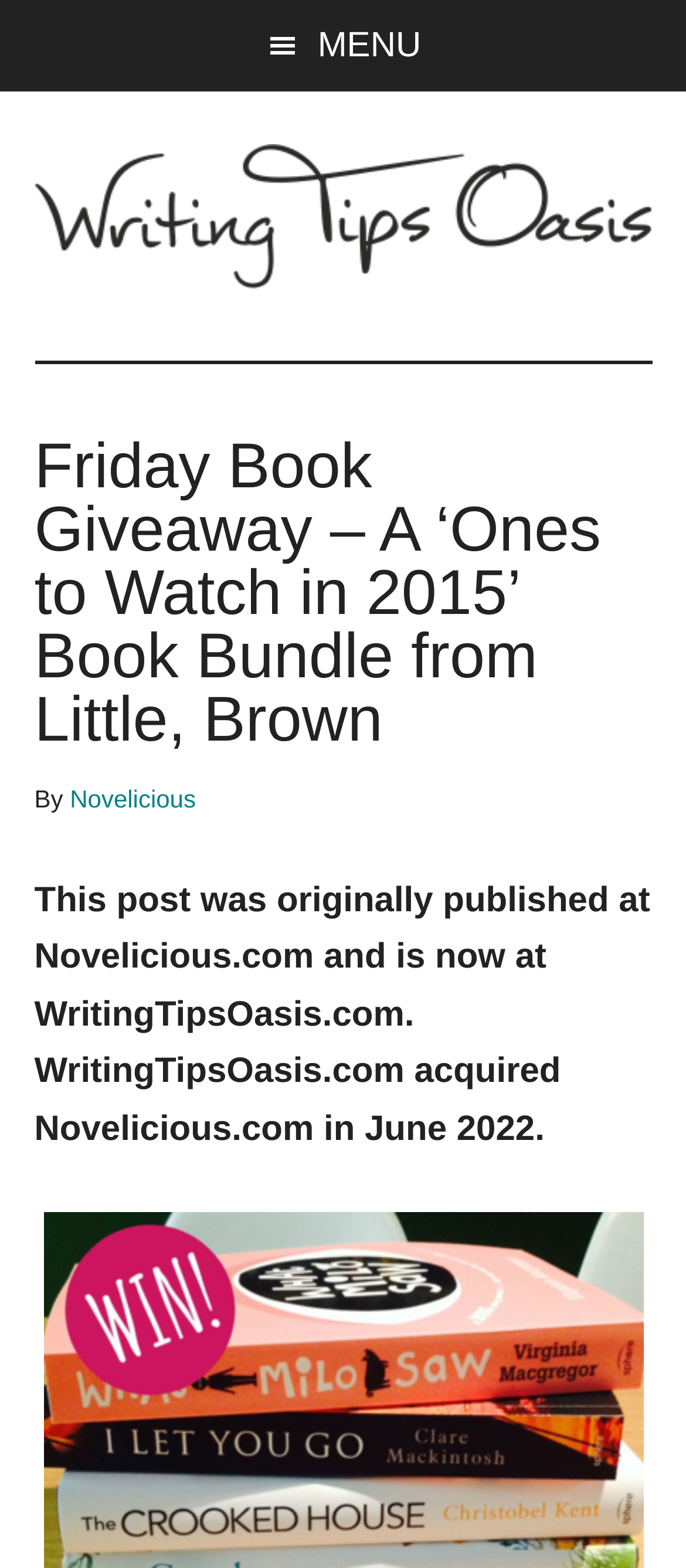Provide the bounding box for the UI element matching this description: "Menu".

[0.0, 0.0, 1.0, 0.058]